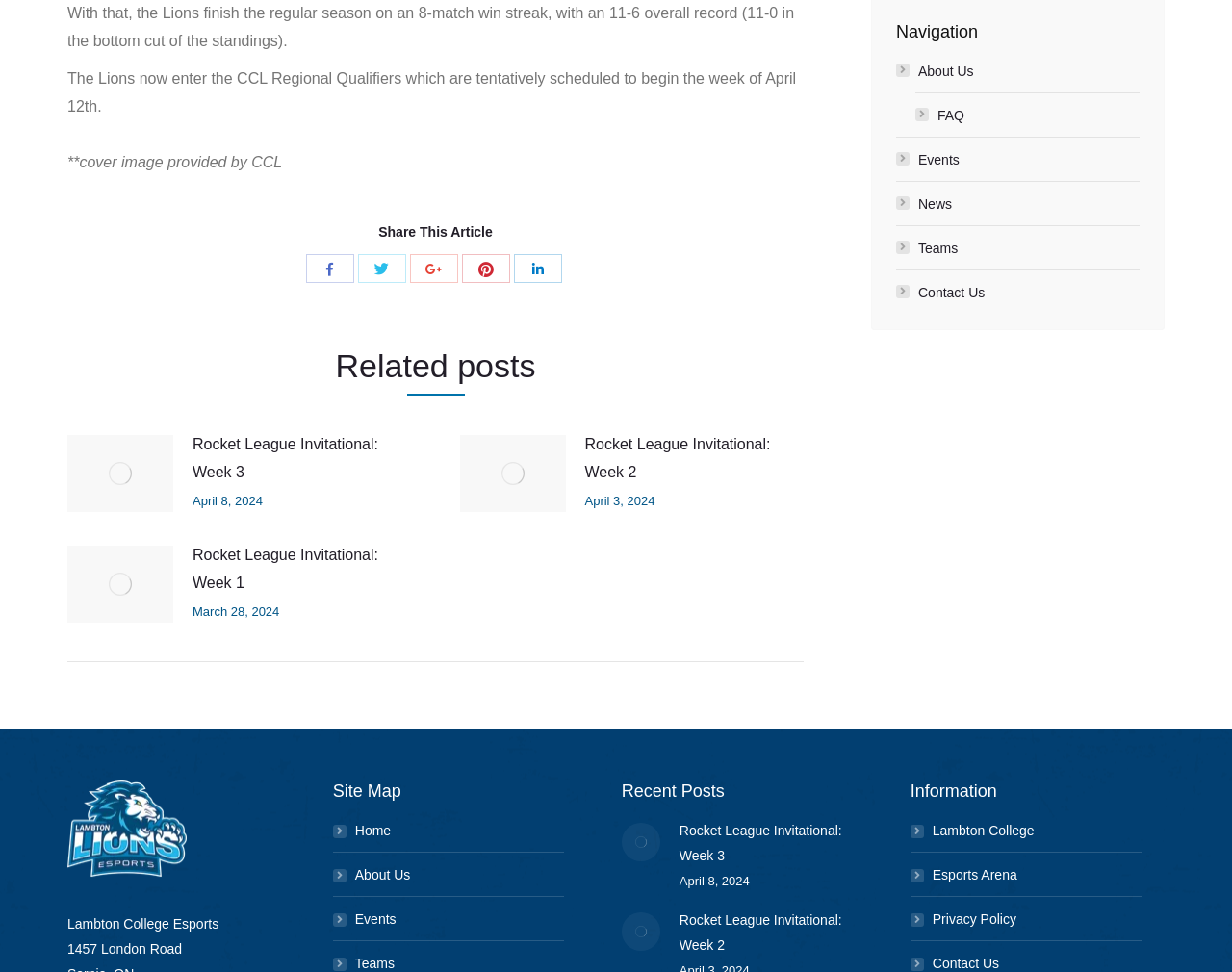What is the purpose of the 'Share This Article' section?
Could you please answer the question thoroughly and with as much detail as possible?

The 'Share This Article' section is located below the first paragraph and contains links to share the article on Facebook, Twitter, Google+, Pinterest, and LinkedIn, indicating its purpose is to allow users to share the article on social media.